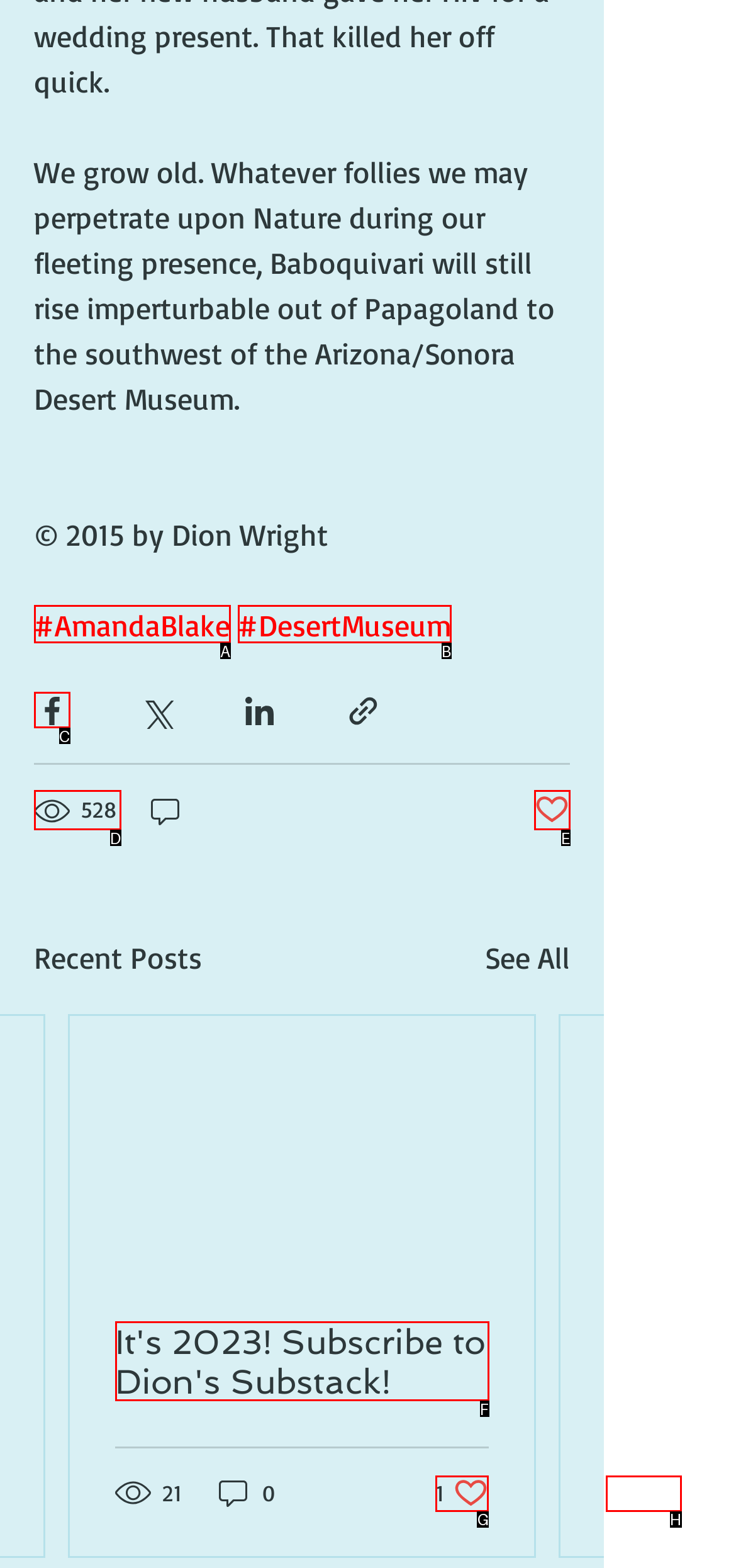Select the HTML element that needs to be clicked to perform the task: Like the post. Reply with the letter of the chosen option.

G